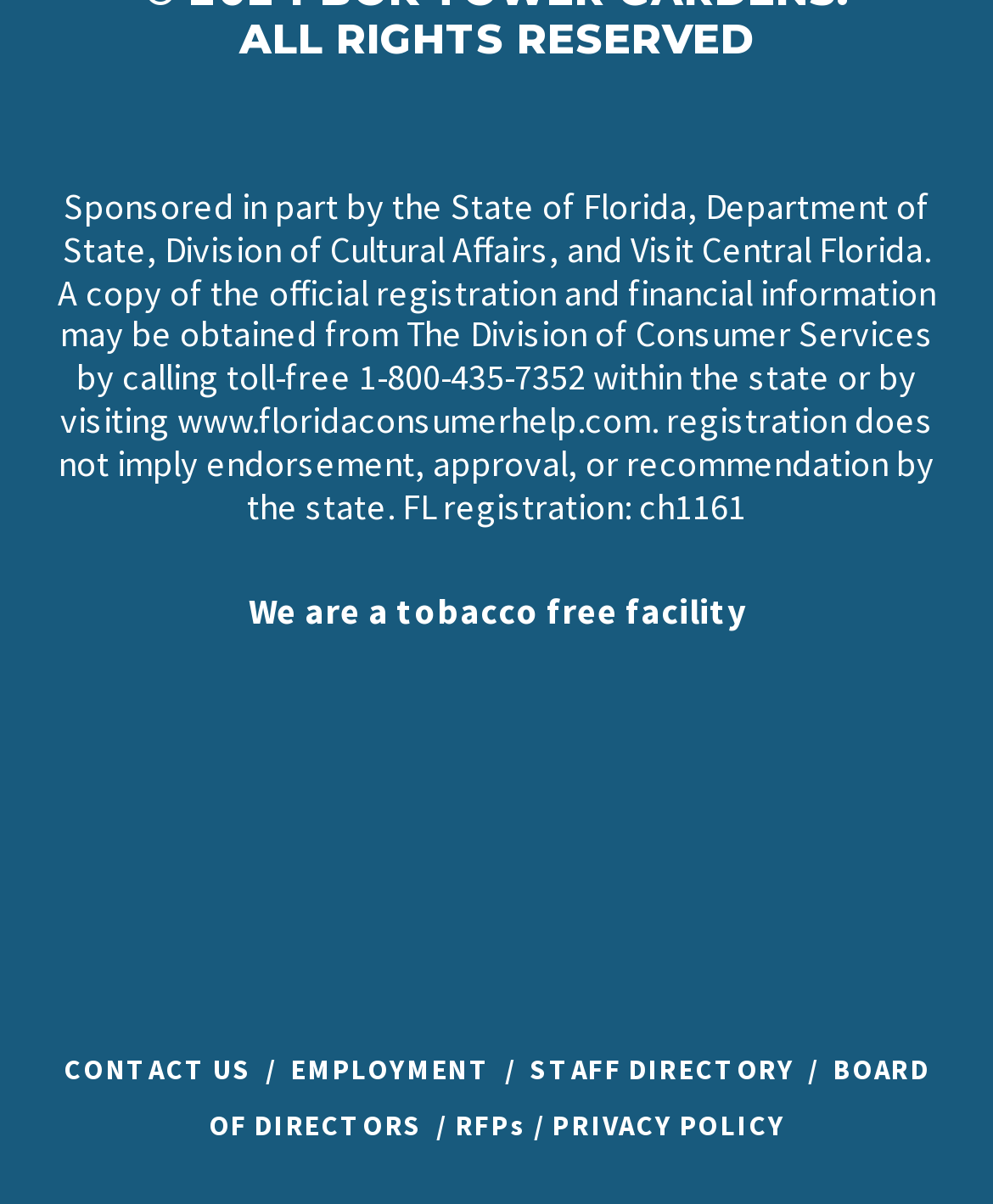What is the purpose of the organization?
Using the information from the image, answer the question thoroughly.

The webpage is sponsored by the State of Florida, Department of State, Division of Cultural Affairs, suggesting that the organization is involved in cultural affairs.